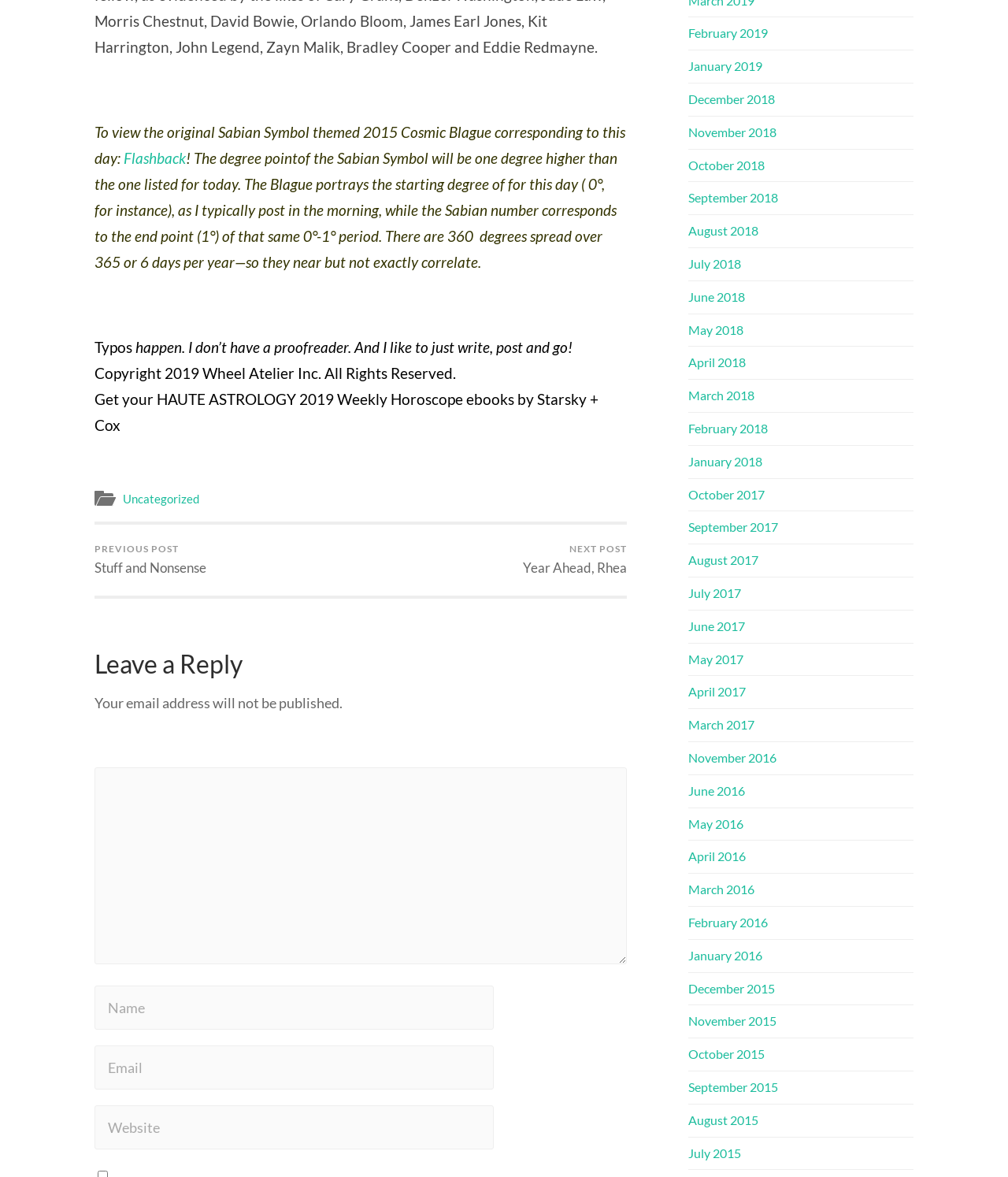Answer the following in one word or a short phrase: 
What is the name of the astrology ebook?

HAUTE ASTROLOGY 2019